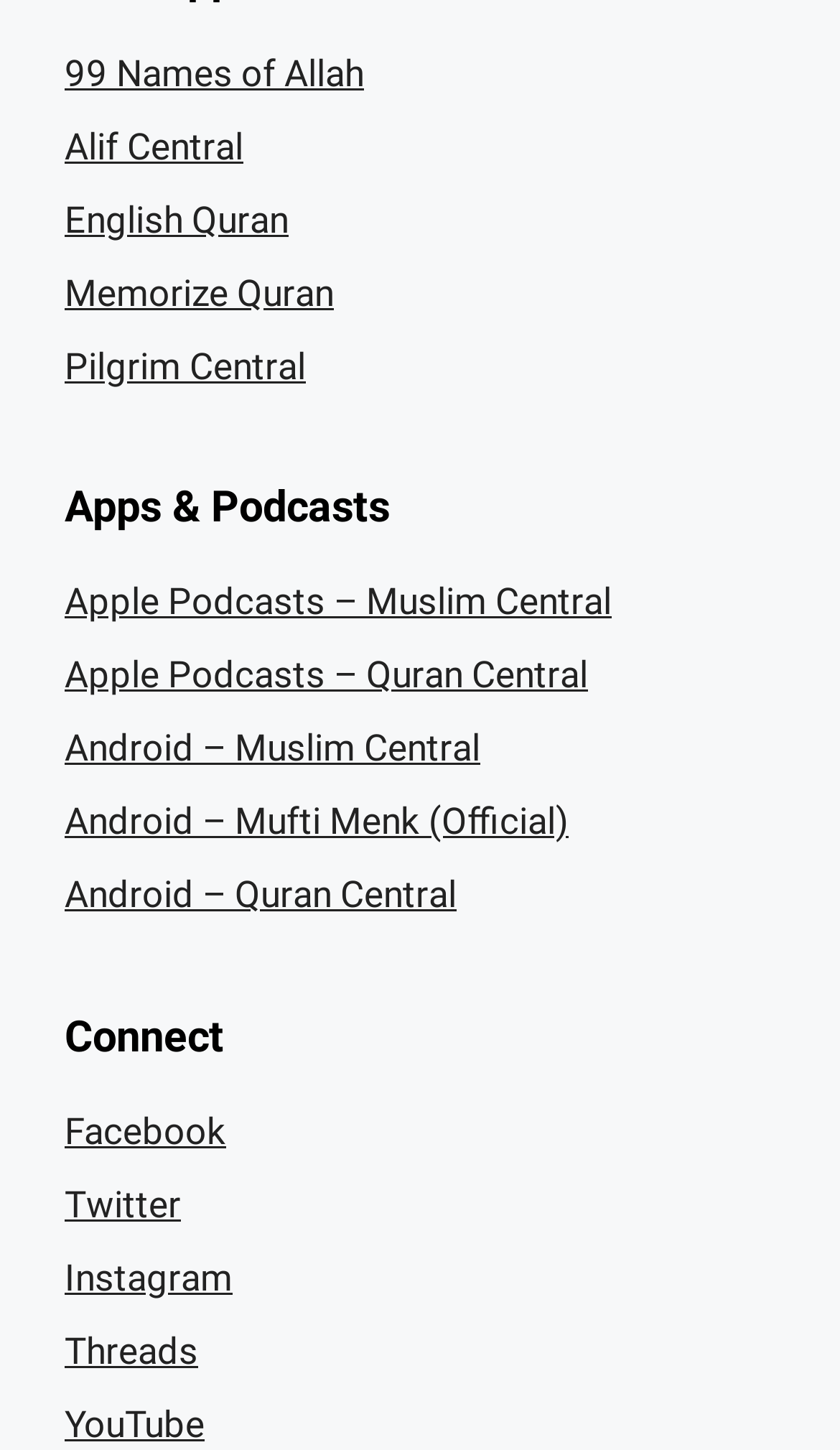Specify the bounding box coordinates for the region that must be clicked to perform the given instruction: "Explore English Quran".

[0.077, 0.136, 0.344, 0.166]